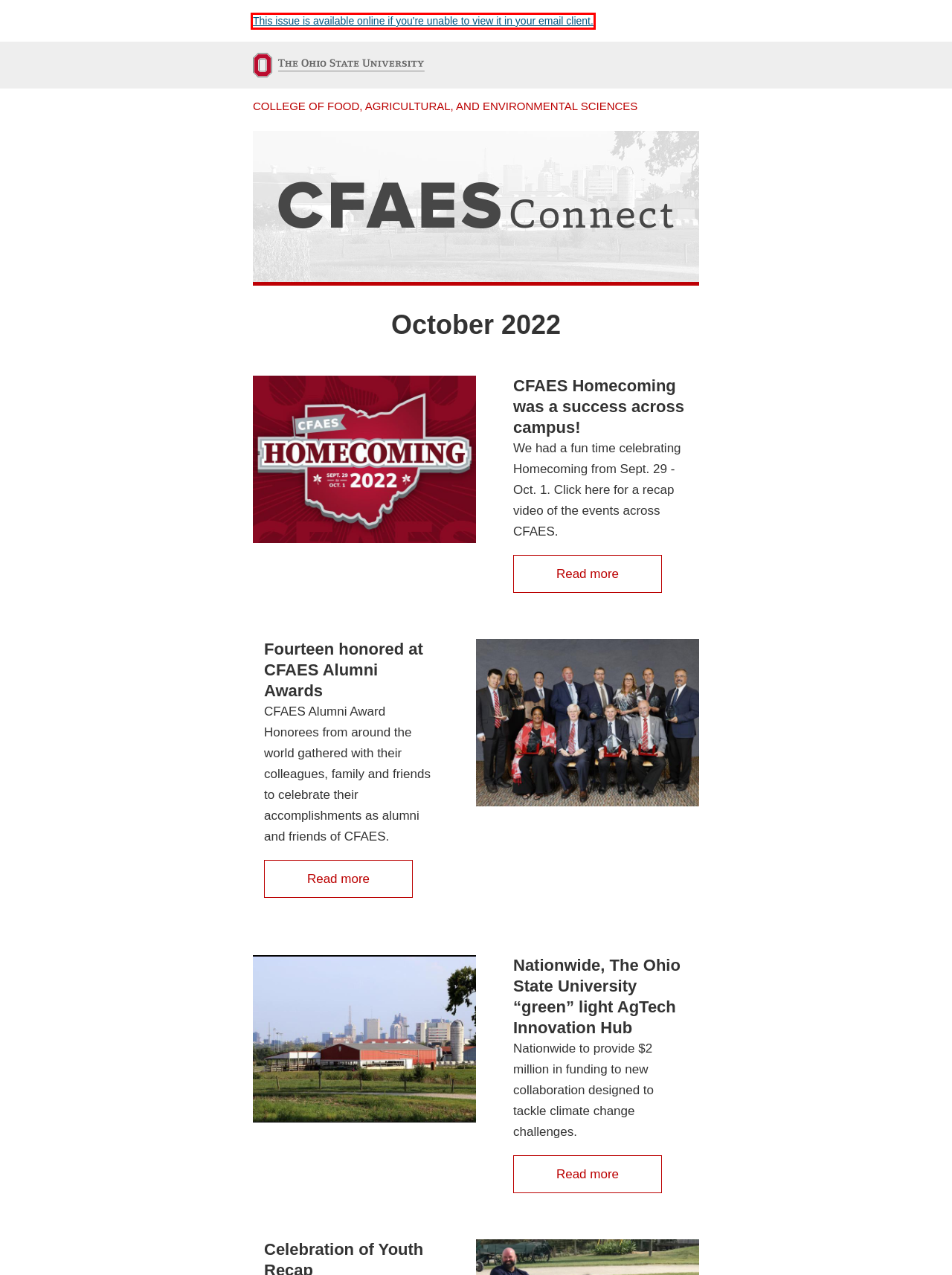You have a screenshot of a webpage with a red rectangle bounding box around an element. Identify the best matching webpage description for the new page that appears after clicking the element in the bounding box. The descriptions are:
A. Events  | CFAES
B. CFAES Connect: October 2022 | Office of Advancement
C. The Black Food Scientist is coming back to OSU! | Office of Advancement
D. Nationwide, The Ohio State University “green” light   AgTech Innovation Hub | CFAES
E. Launching CFAES into space | CFAES
F. Fourteen honored at CFAES Alumni Awards | Office of Advancement
G. Manage your email subscription
H. Pumpkin Carvings | Alumni Association

B